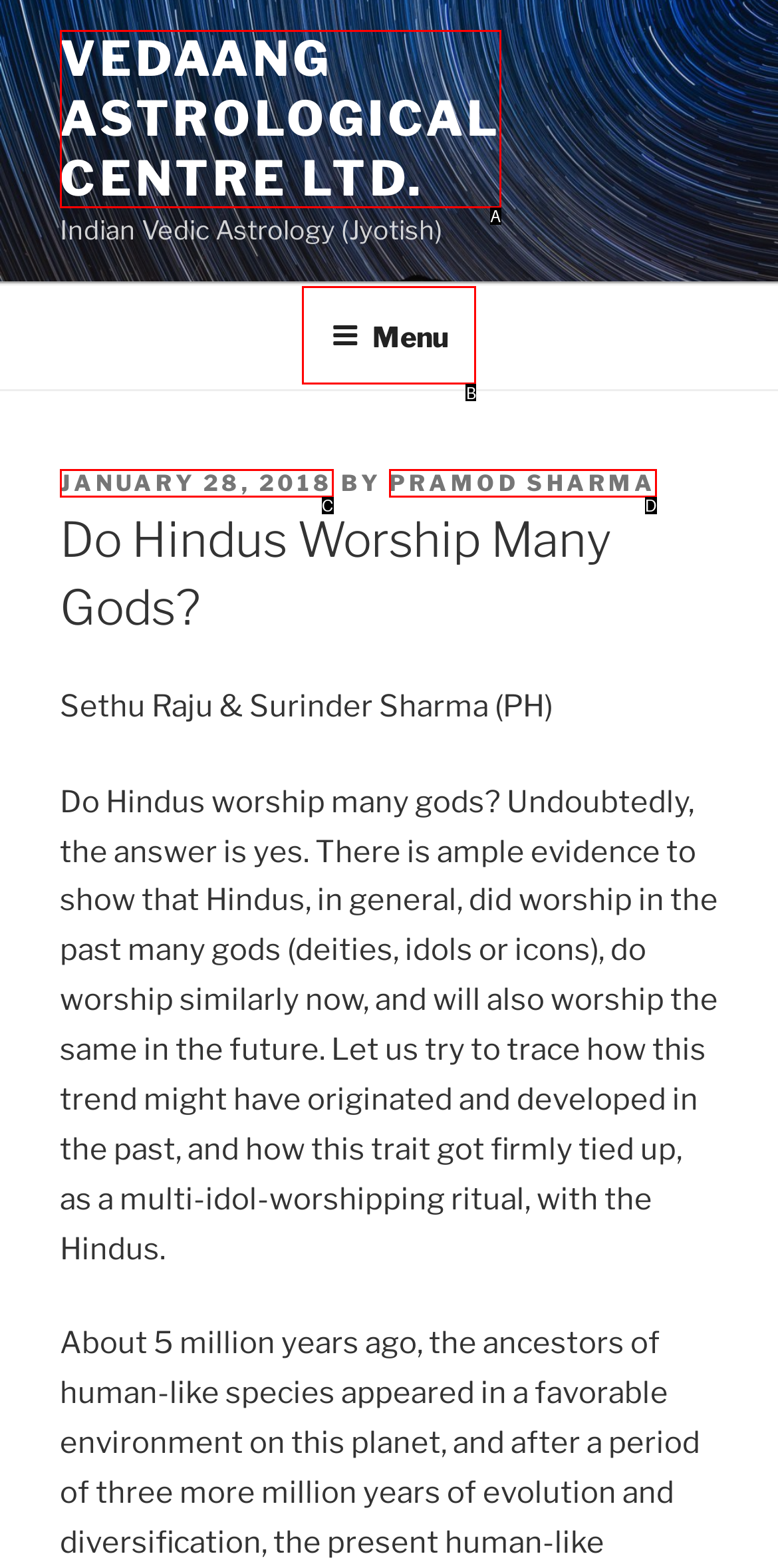Look at the description: Menu
Determine the letter of the matching UI element from the given choices.

B